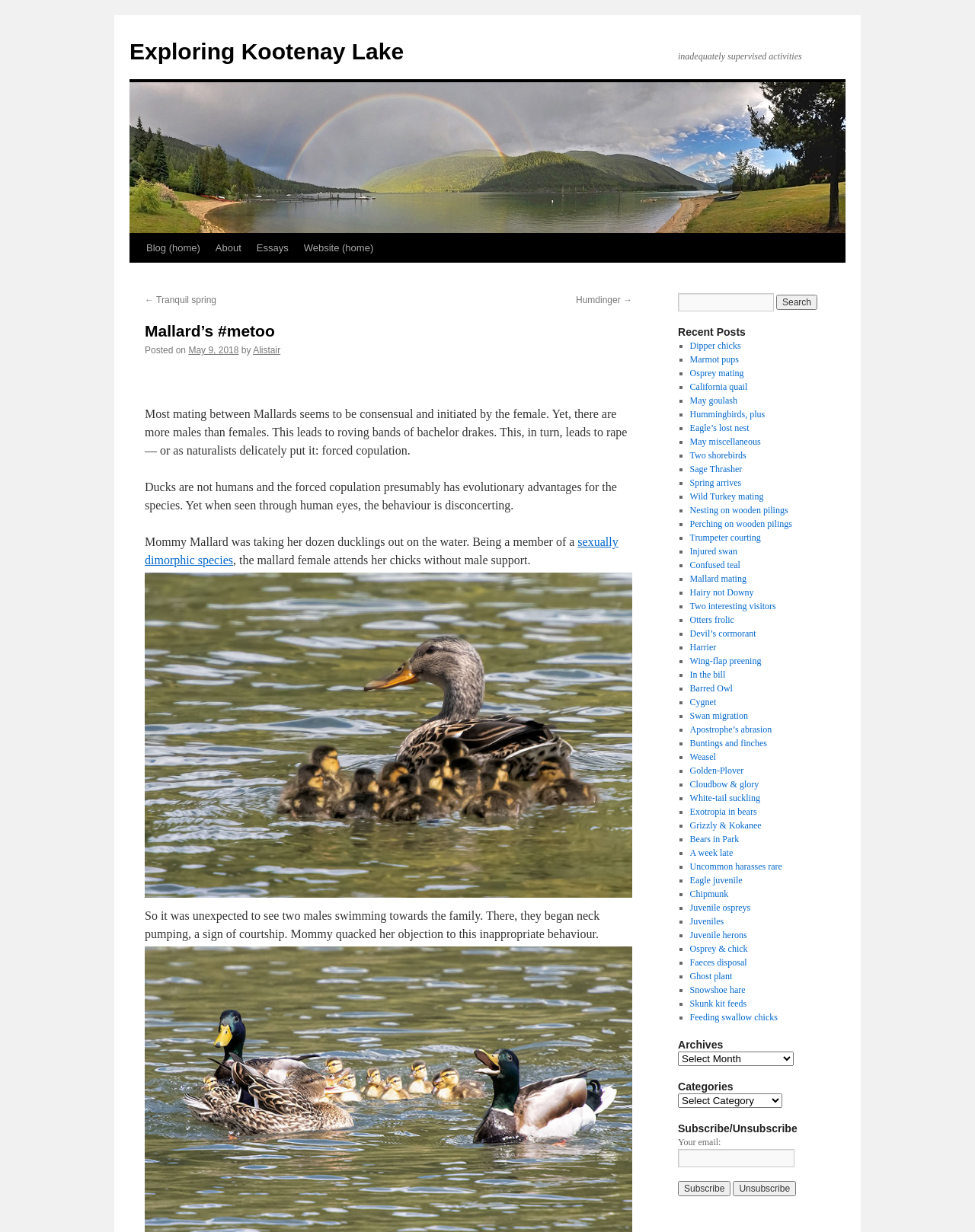Deliver a detailed narrative of the webpage's visual and textual elements.

The webpage is about a blog post titled "Mallard's #metoo" and explores the theme of mating and courtship behavior in Mallards. At the top of the page, there is a link to "Exploring Kootenay Lake" and an image with the same title. Below the image, there is a static text "inadequately supervised activities". 

On the top-right corner, there are navigation links, including "Skip to content", "Blog (home)", "About", "Essays", and "Website (home)". Below these links, there is a heading "Mallard's #metoo" followed by a static text "Posted on May 9, 2018 by Alistair". 

The main content of the blog post is divided into several paragraphs, discussing the mating behavior of Mallards, including forced copulation and the role of females in the species. There are two images embedded in the text, one of which appears to be a photo of a Mallard family. 

On the right side of the page, there is a search bar and a heading "Recent Posts" followed by a list of links to other blog posts, each marked with a bullet point. The list includes titles such as "Dipper chicks", "Marmot pups", "Osprey mating", and many others.